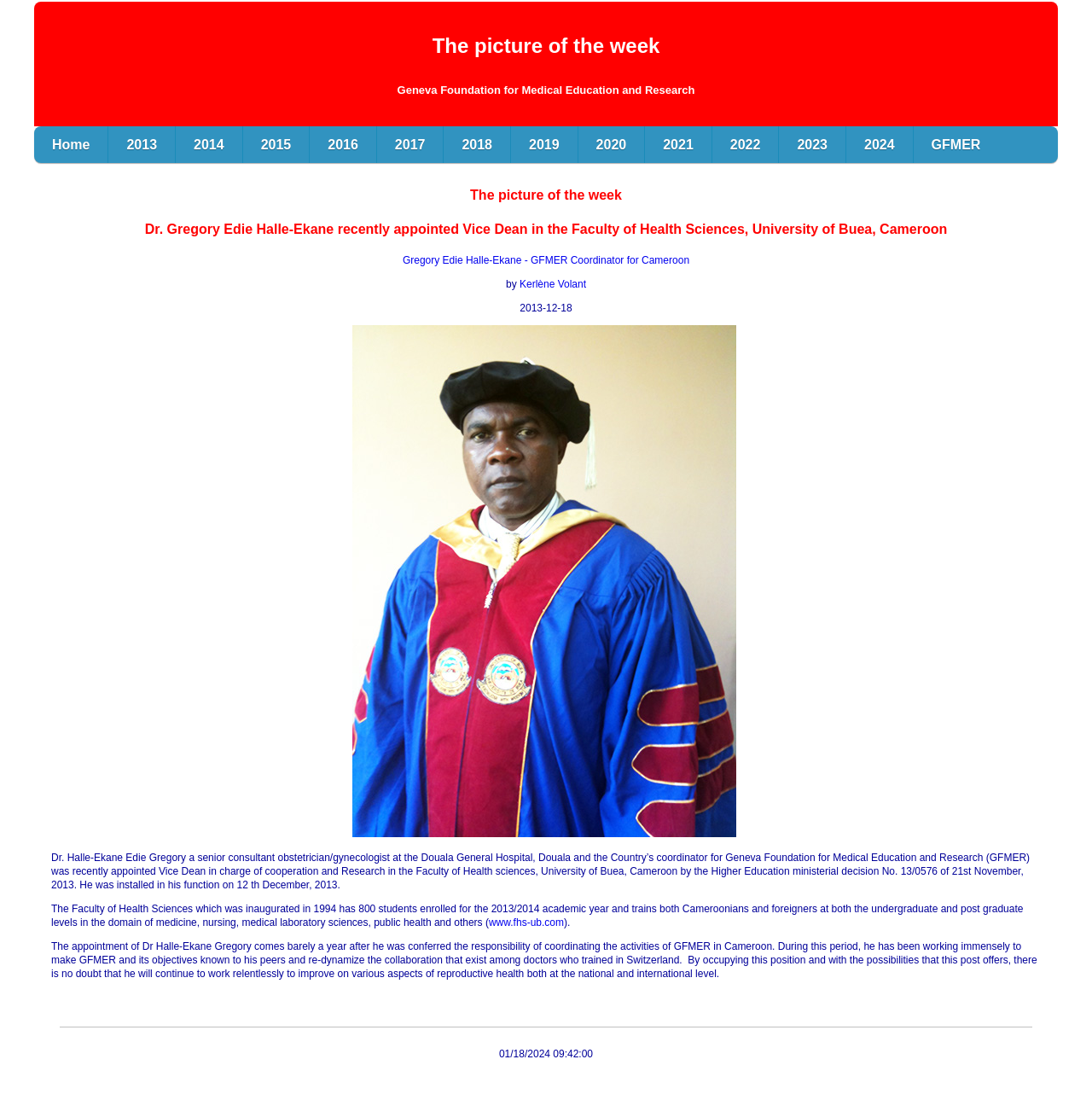What is the current date and time?
We need a detailed and meticulous answer to the question.

I found the answer by looking at the static text element that says '01/18/2024 09:42:00'.